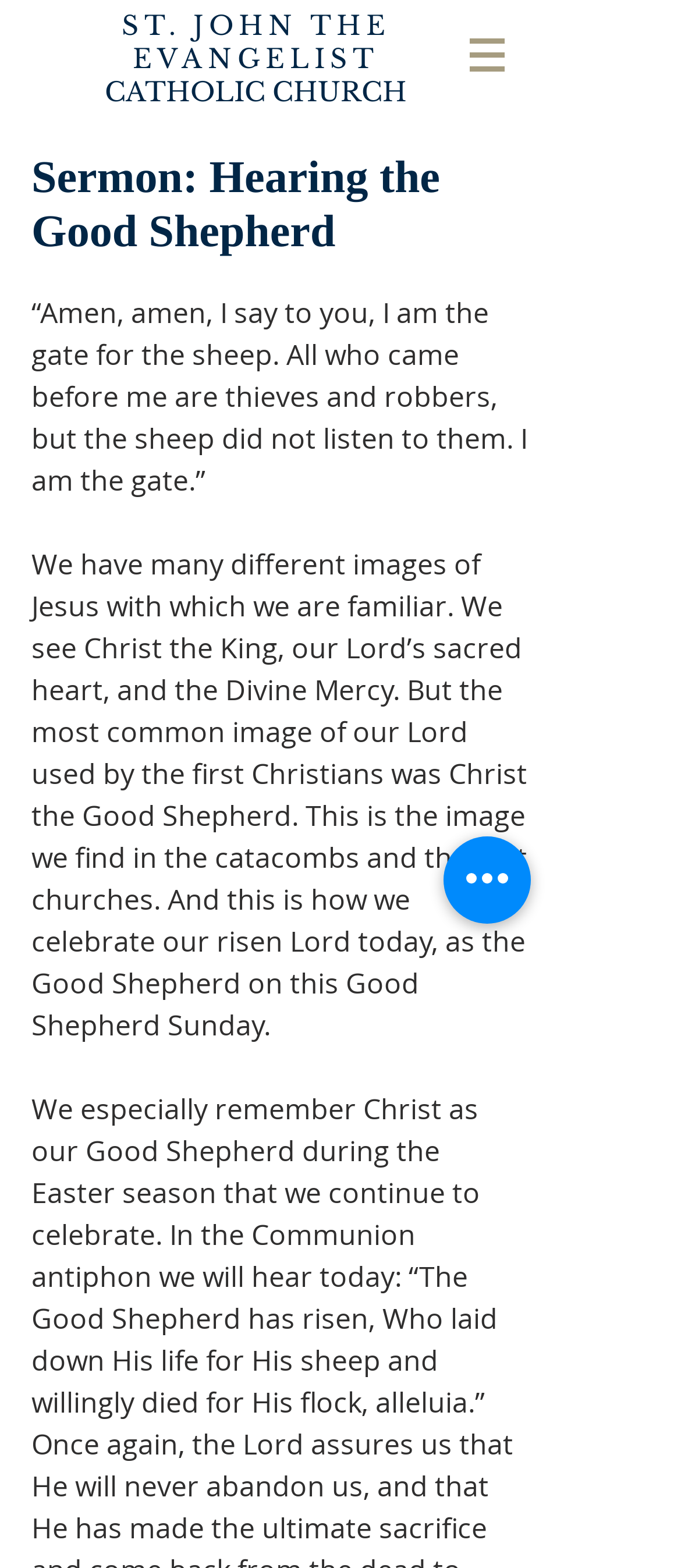Give an in-depth explanation of the webpage layout and content.

The webpage is about a sermon titled "Hearing the Good Shepherd" from St. John the Evangelist Catholic Church. At the top of the page, there is a heading with the church's name, followed by a link to the church's website. To the right of the church's name, there is a navigation menu labeled "Site" with a button that has a popup menu. The button is accompanied by a small image.

Below the navigation menu, there is a heading that repeats the sermon title, "Sermon: Hearing the Good Shepherd". Underneath this heading, there are two blocks of text. The first block is a quote from the Bible, "Amen, amen, I say to you, I am the gate for the sheep. All who came before me are thieves and robbers, but the sheep did not listen to them. I am the gate." The second block of text is a passage that discusses the image of Jesus as the Good Shepherd, a common image used by early Christians.

At the bottom right of the page, there is a button labeled "Quick actions".